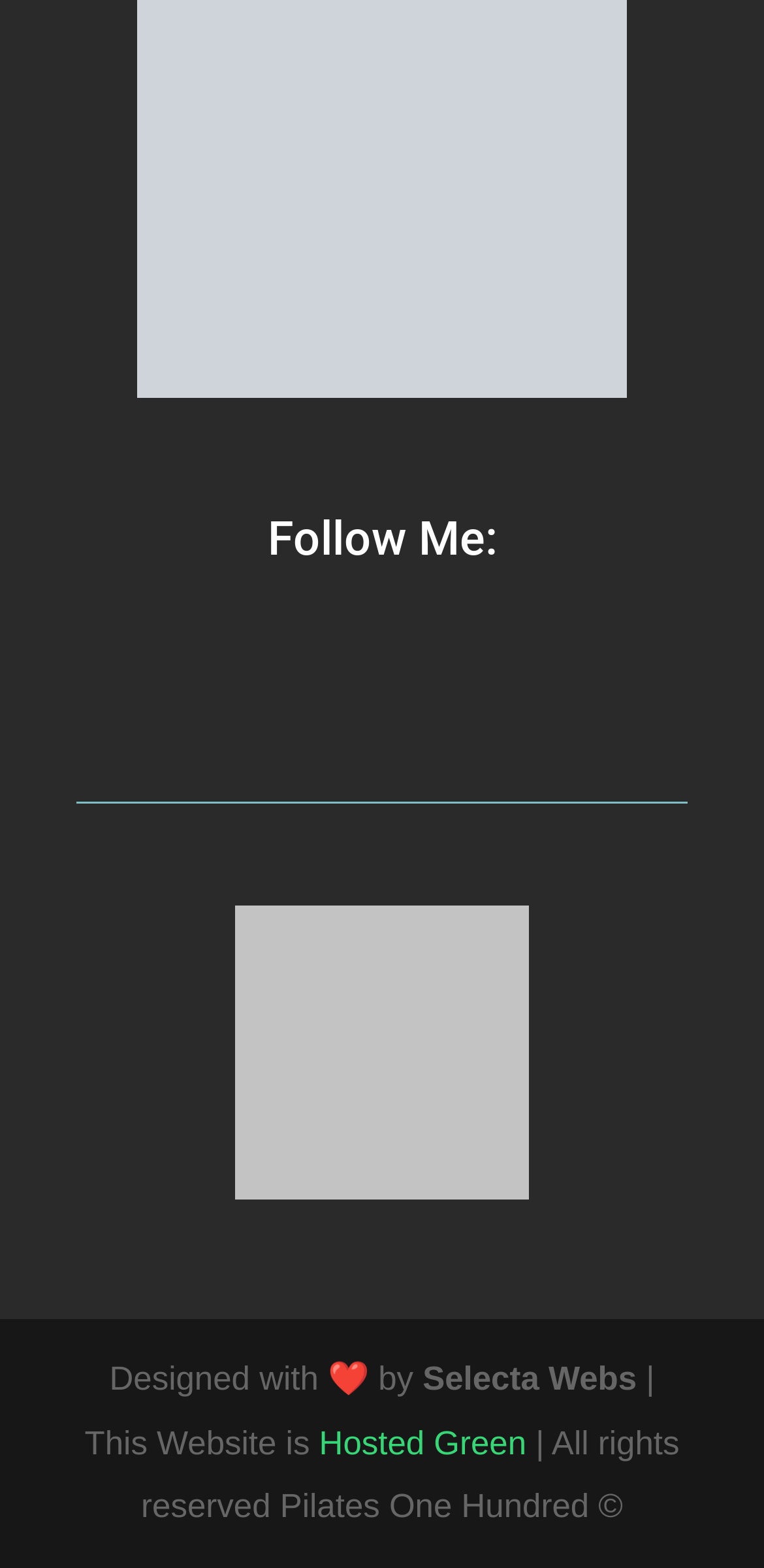Answer the question with a single word or phrase: 
What is the name of the webpage?

Follow Me